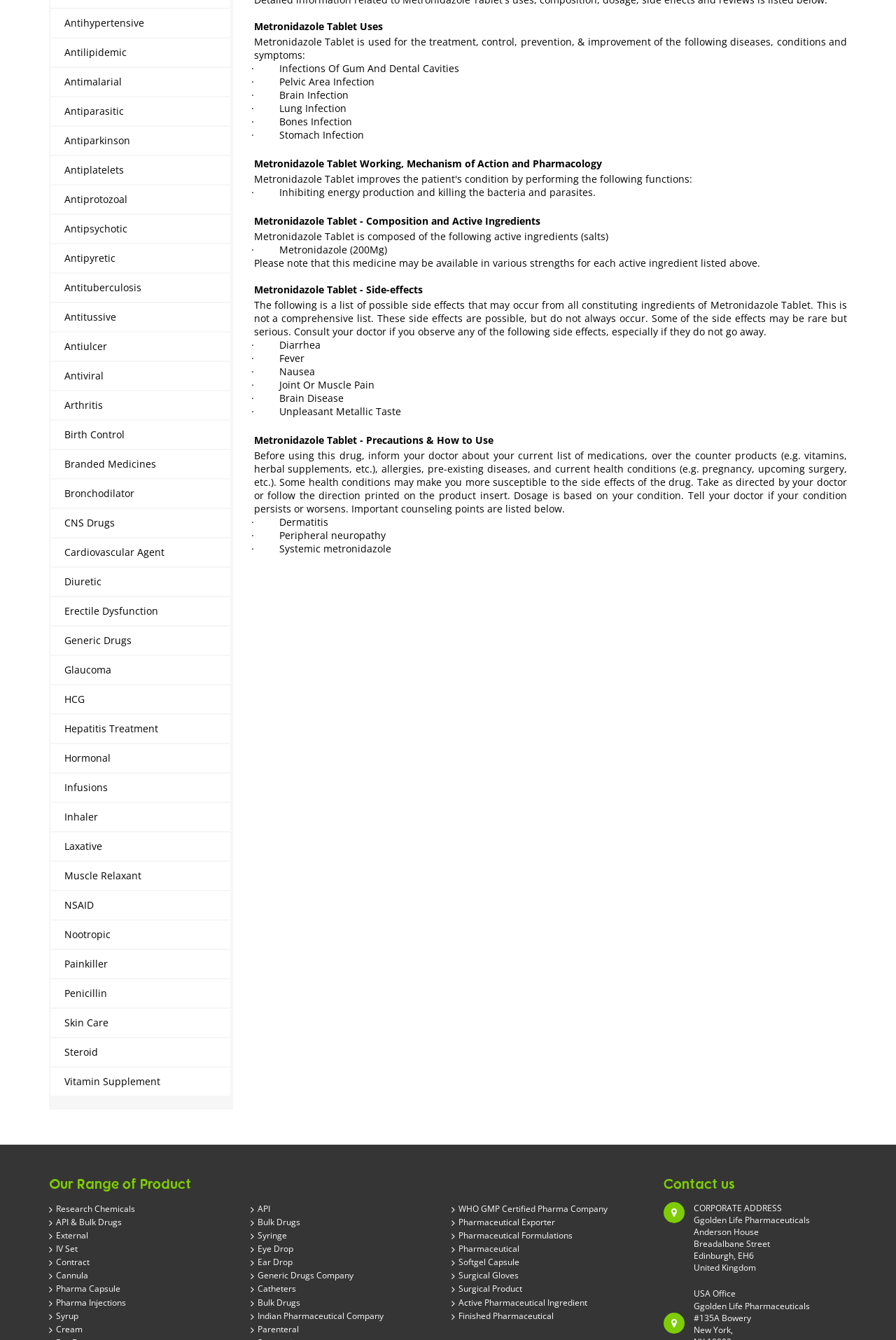Show the bounding box coordinates of the region that should be clicked to follow the instruction: "Click on Metronidazole Tablet Uses."

[0.283, 0.015, 0.427, 0.025]